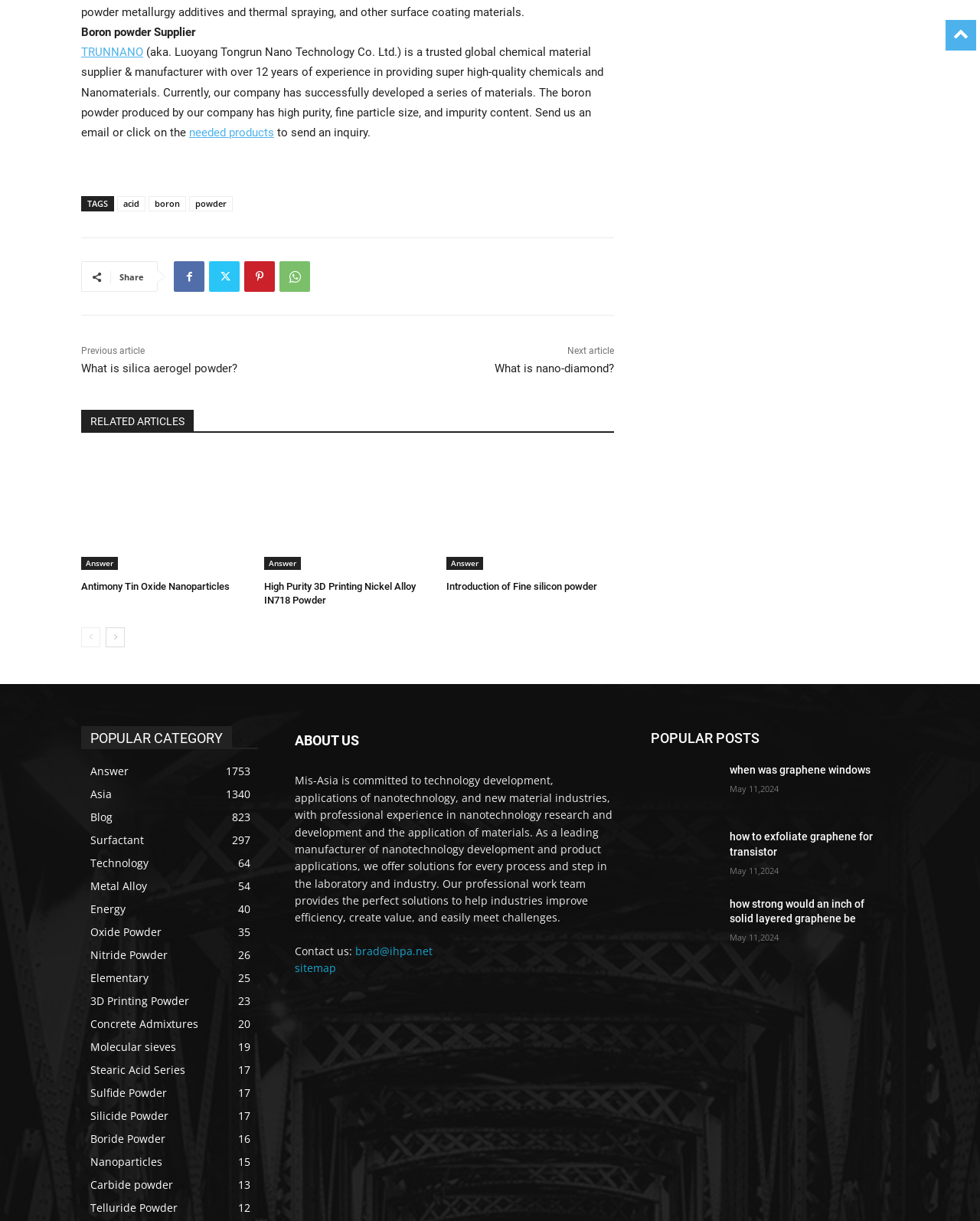Please identify the bounding box coordinates of the element that needs to be clicked to execute the following command: "Read the previous article about silica aerogel powder". Provide the bounding box using four float numbers between 0 and 1, formatted as [left, top, right, bottom].

[0.083, 0.296, 0.242, 0.307]